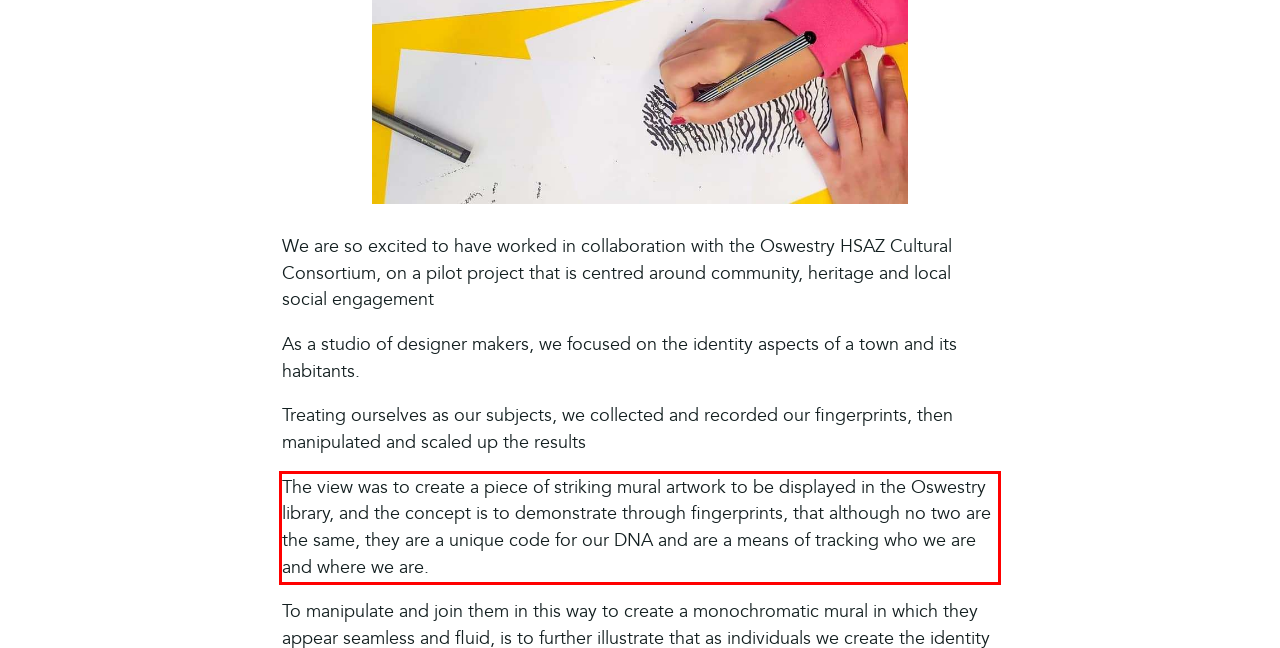Analyze the screenshot of the webpage that features a red bounding box and recognize the text content enclosed within this red bounding box.

The view was to create a piece of striking mural artwork to be displayed in the Oswestry library, and the concept is to demonstrate through fingerprints, that although no two are the same, they are a unique code for our DNA and are a means of tracking who we are and where we are.